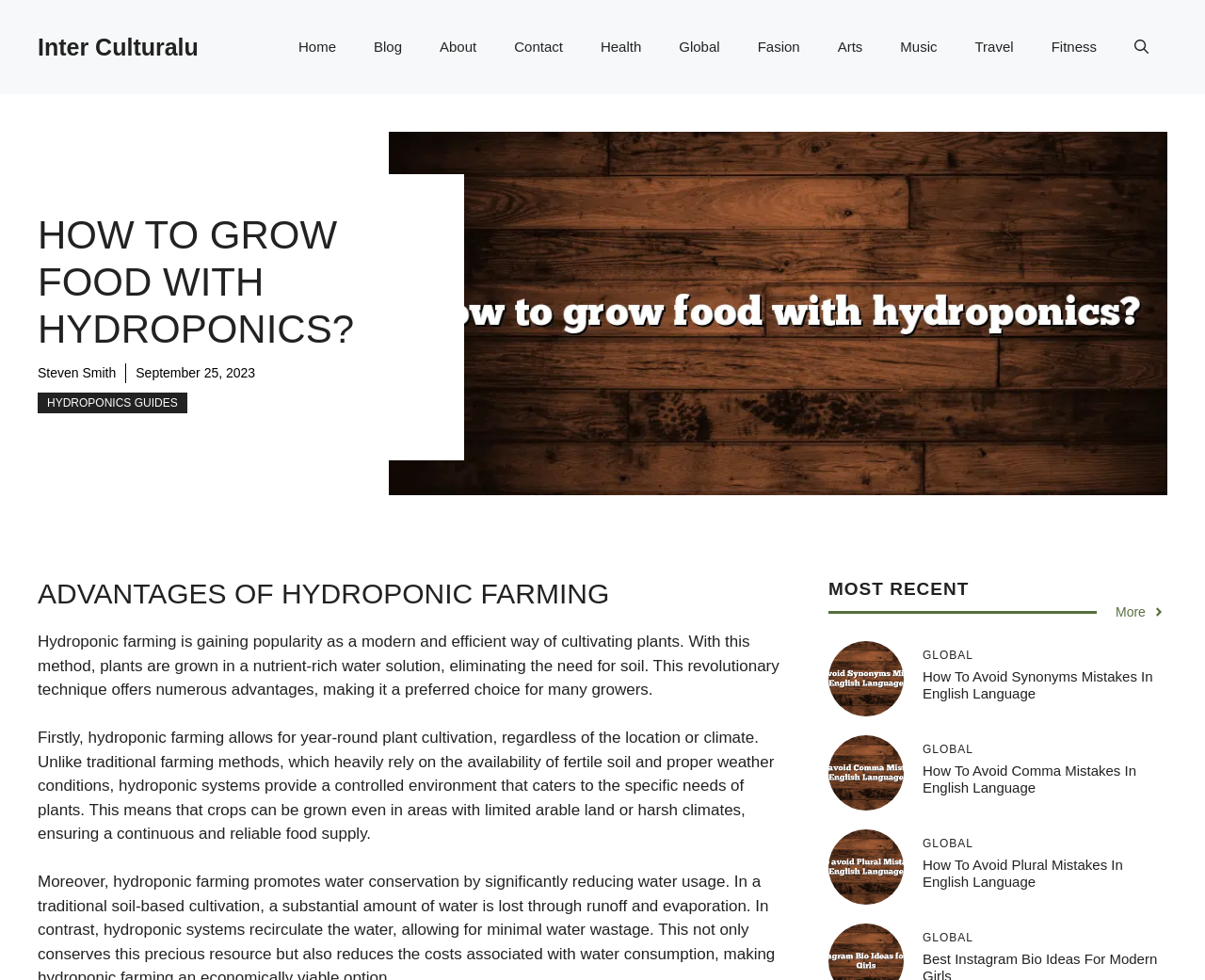Bounding box coordinates are to be given in the format (top-left x, top-left y, bottom-right x, bottom-right y). All values must be floating point numbers between 0 and 1. Provide the bounding box coordinate for the UI element described as: Health

[0.483, 0.019, 0.548, 0.077]